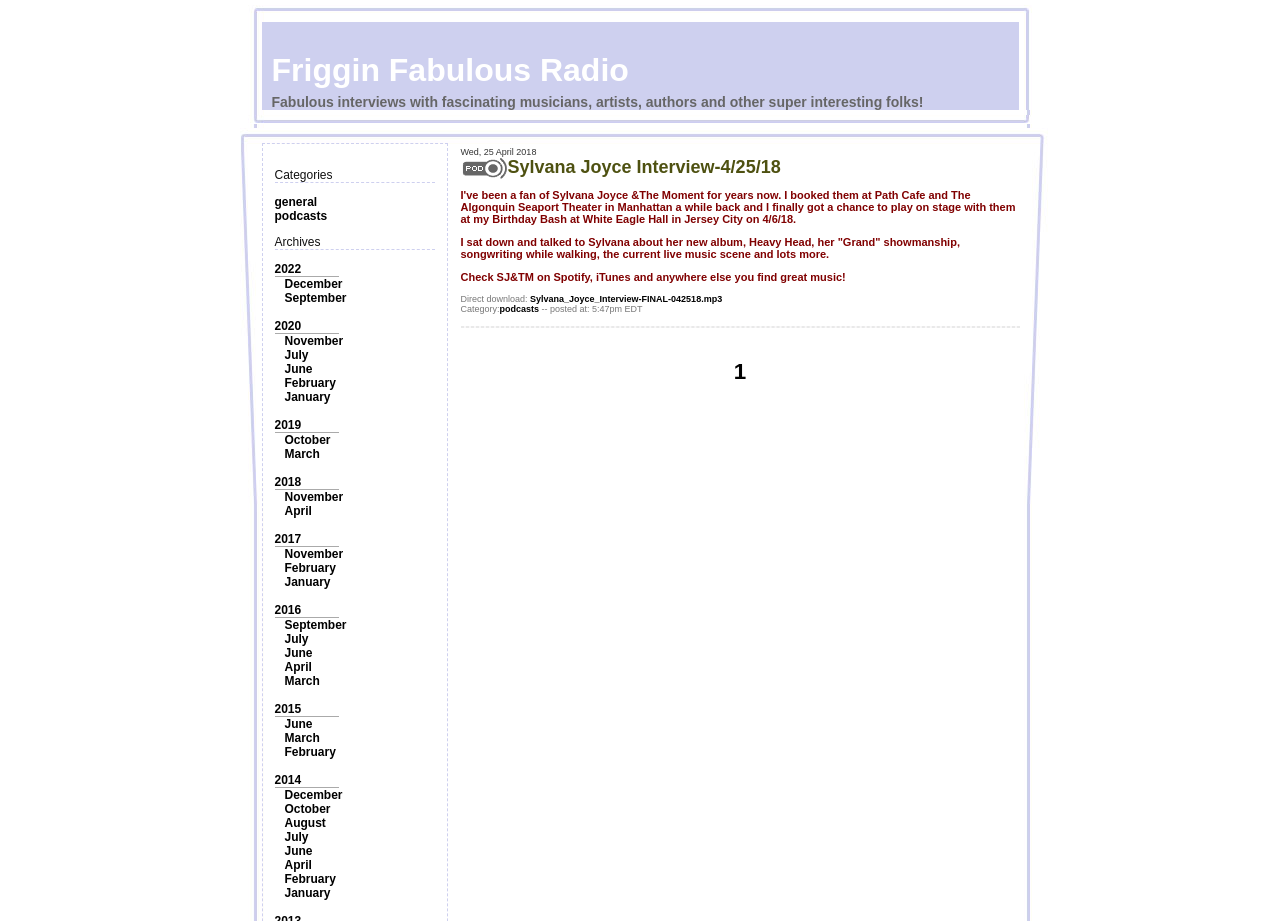What categories are available on this webpage?
Look at the image and answer the question with a single word or phrase.

General, podcasts